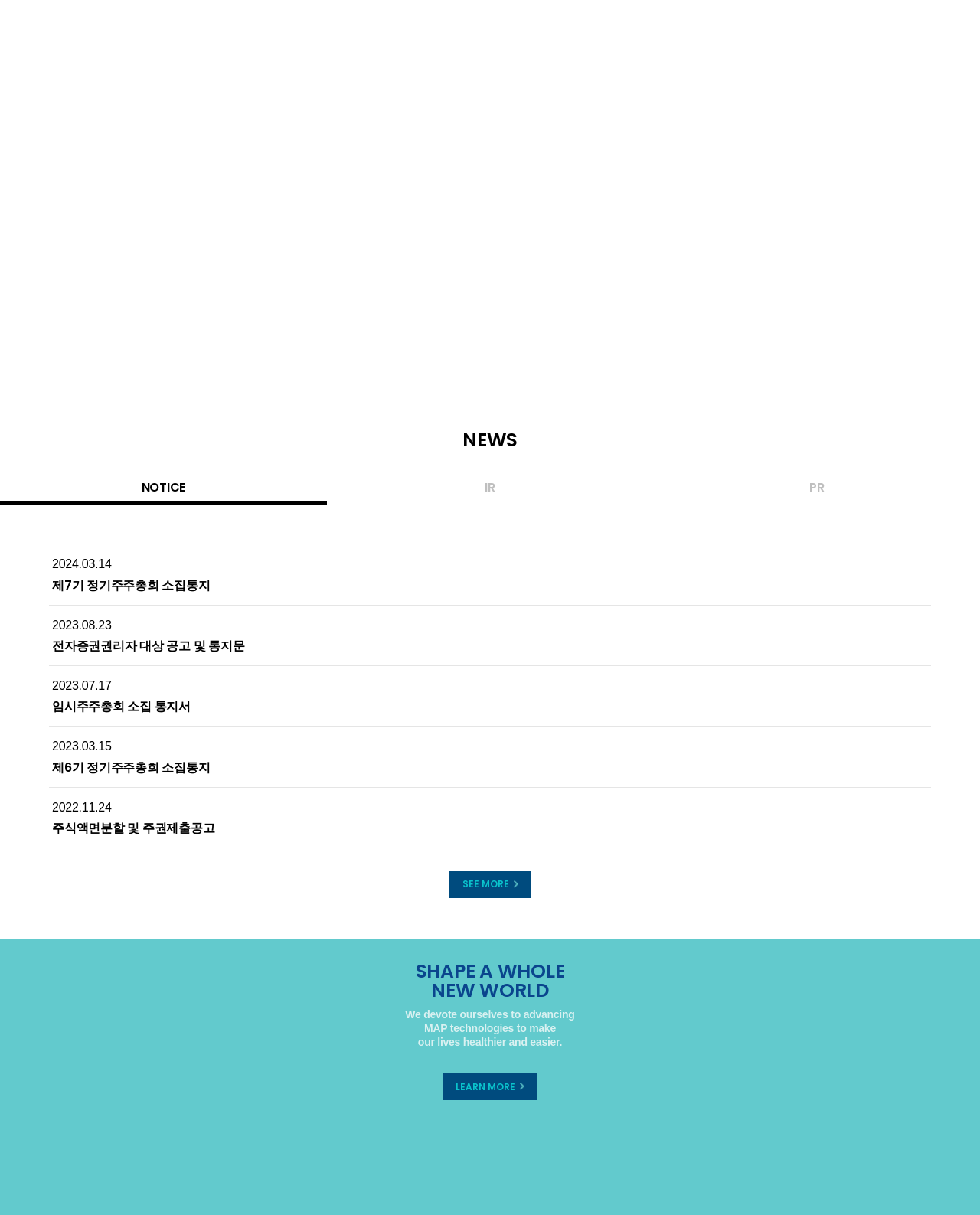Please identify the bounding box coordinates of the element that needs to be clicked to perform the following instruction: "learn more about the company".

[0.452, 0.883, 0.548, 0.906]